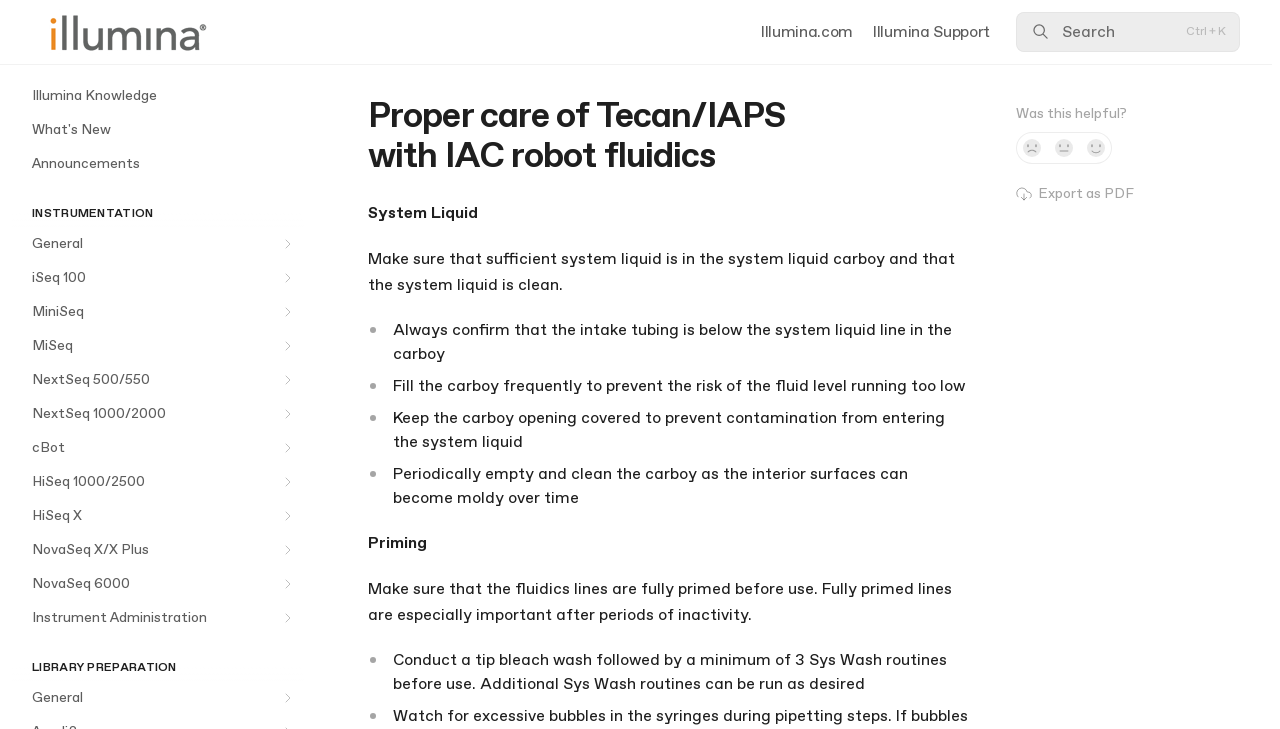Please answer the following question using a single word or phrase: What is the purpose of the 'Sys Wash' routines?

To clean the fluidics lines